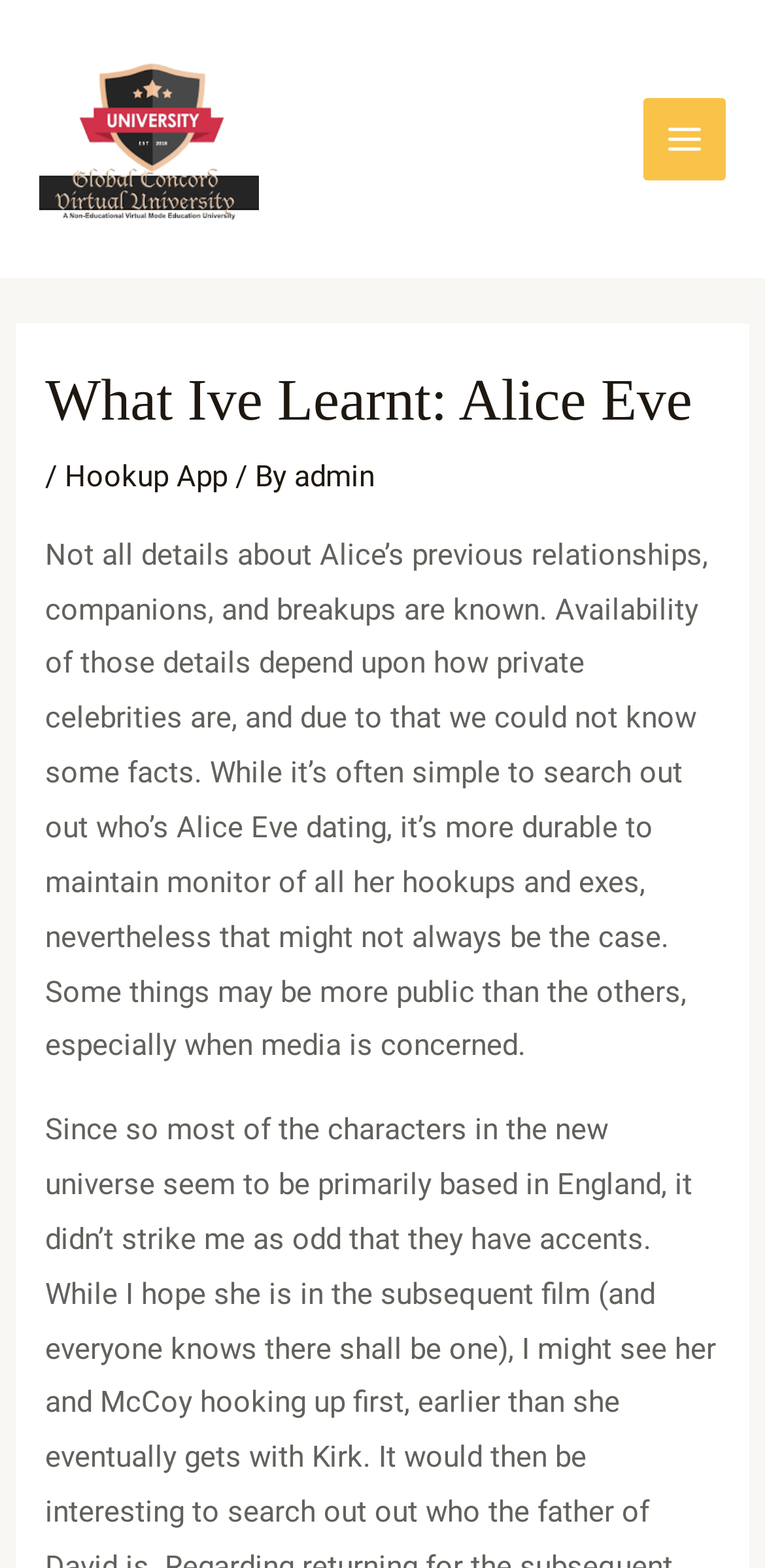Provide the bounding box coordinates of the HTML element described as: "admin". The bounding box coordinates should be four float numbers between 0 and 1, i.e., [left, top, right, bottom].

[0.385, 0.293, 0.49, 0.315]